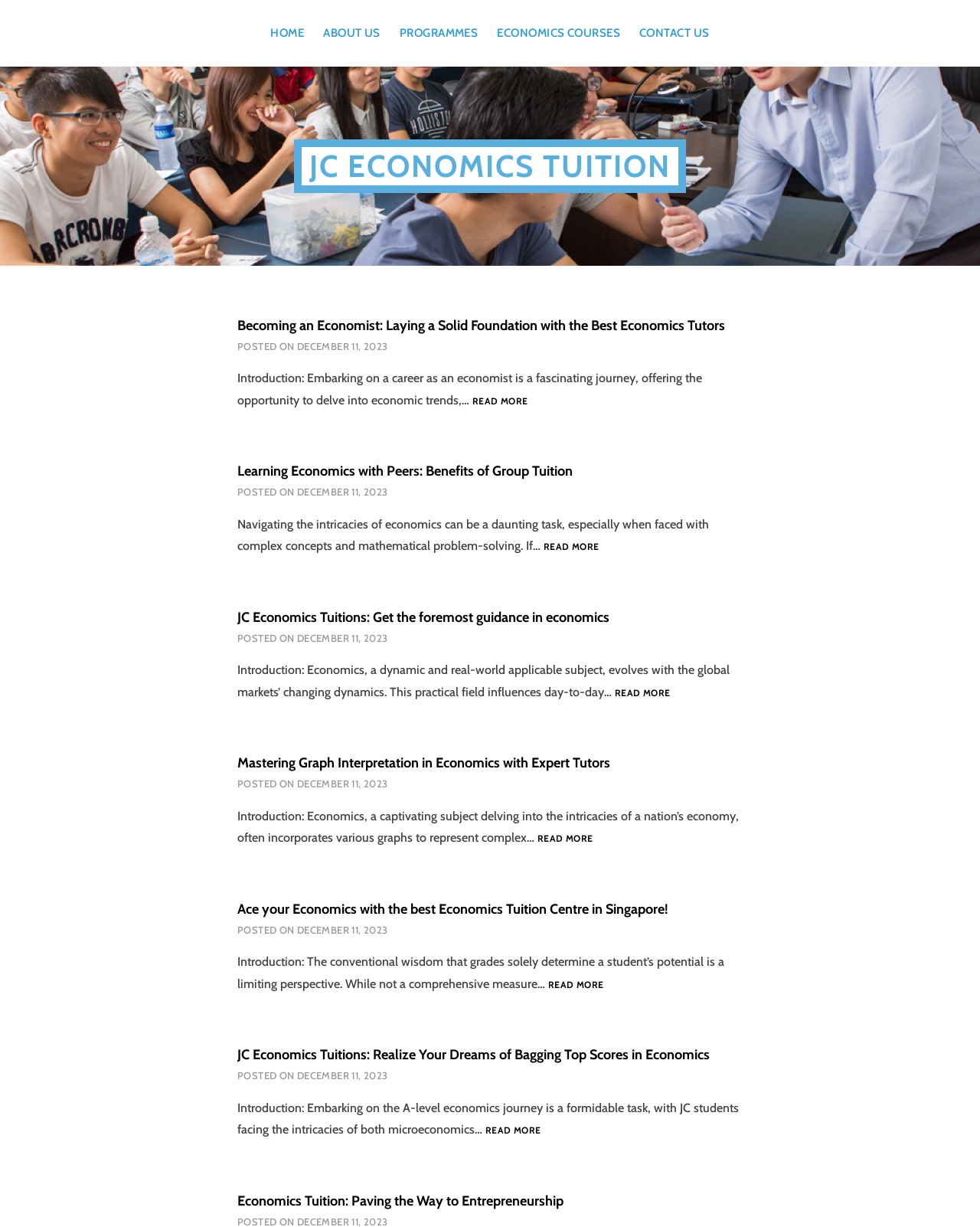Using the webpage screenshot and the element description jc economics tuition, determine the bounding box coordinates. Specify the coordinates in the format (top-left x, top-left y, bottom-right x, bottom-right y) with values ranging from 0 to 1.

[0.3, 0.113, 0.7, 0.157]